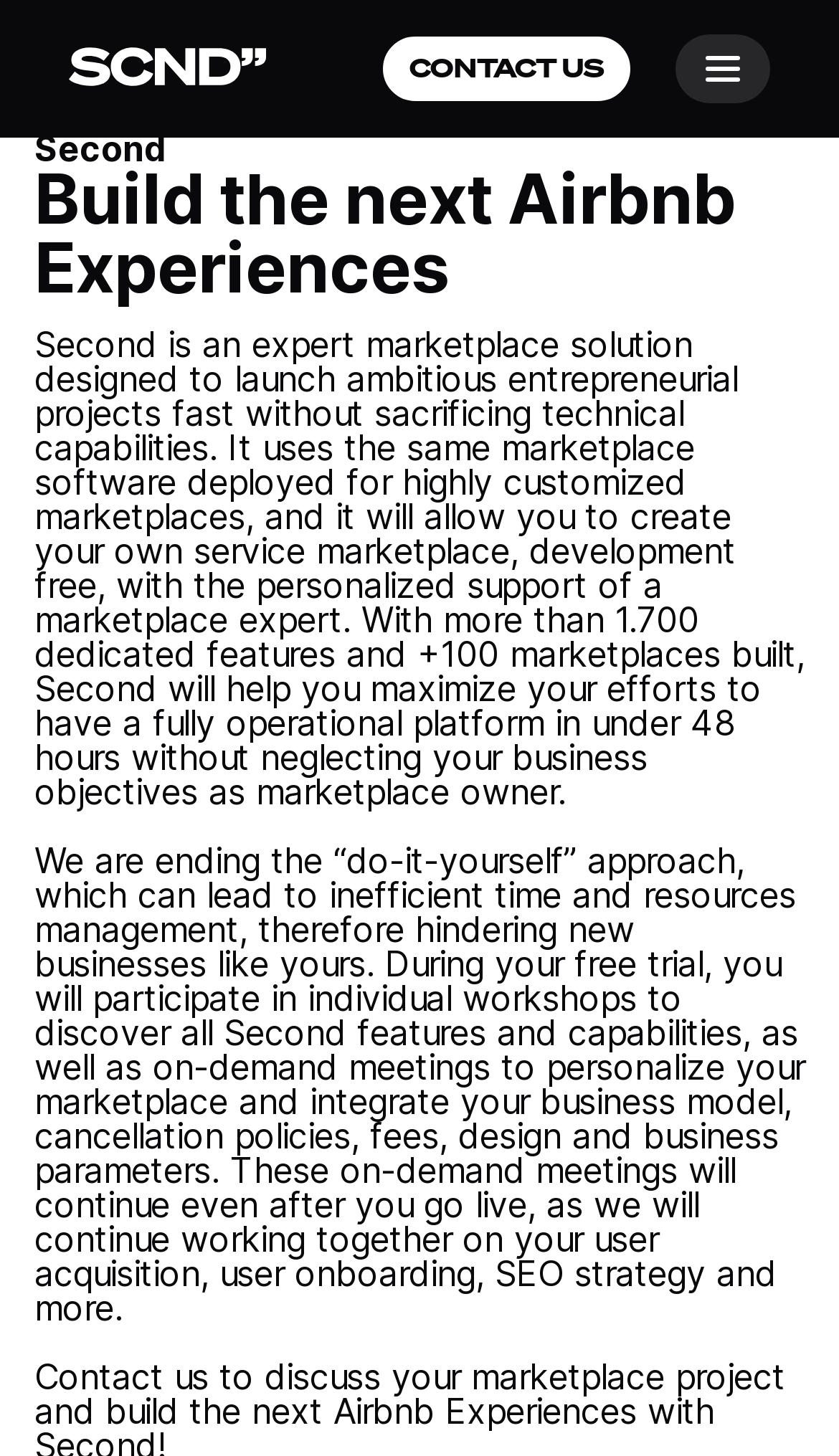Find the bounding box coordinates for the UI element that matches this description: "CONTACT US".

[0.455, 0.024, 0.754, 0.071]